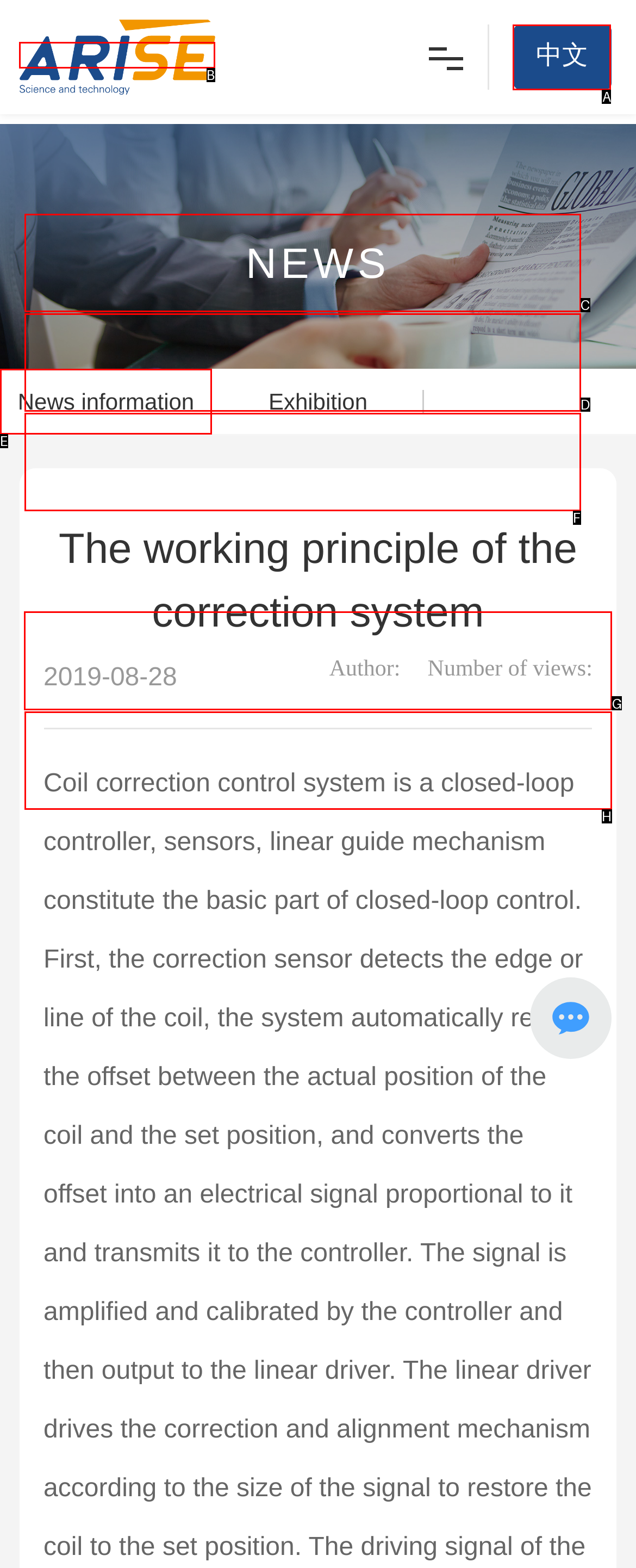Determine the letter of the element you should click to carry out the task: Click the Contact link
Answer with the letter from the given choices.

G